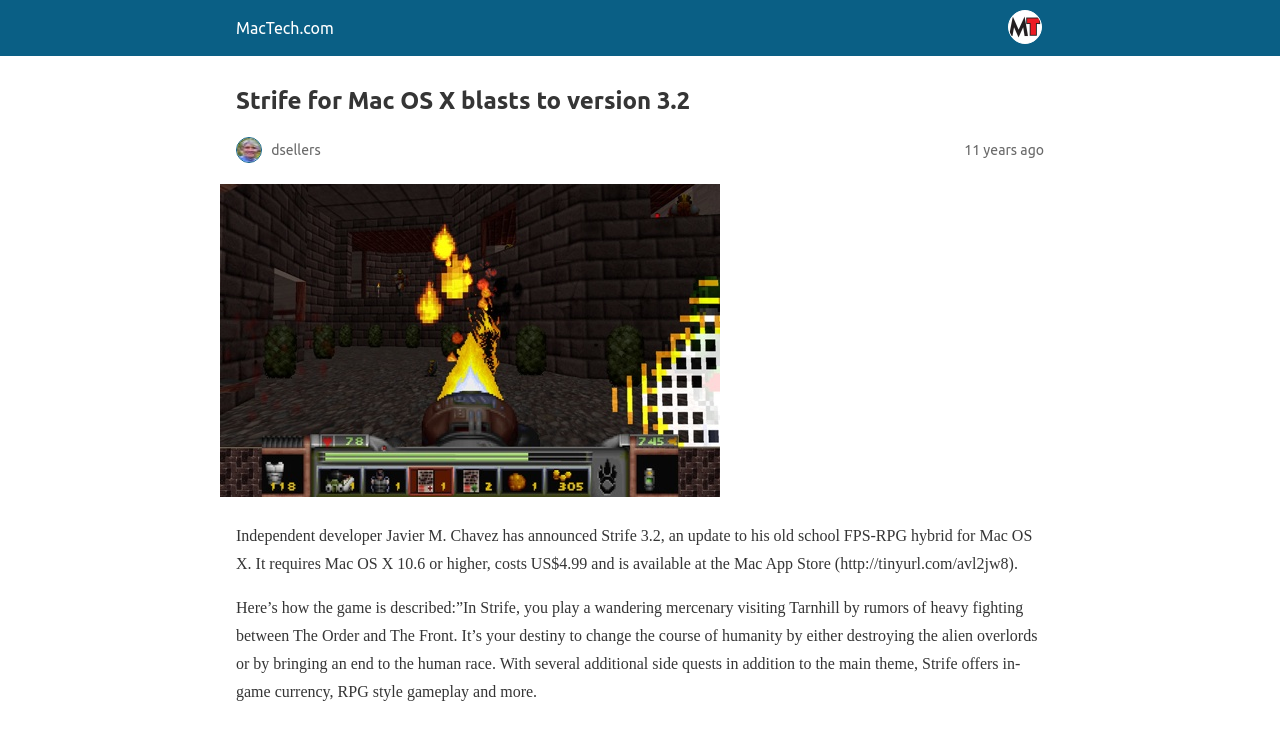How long ago was the game updated?
Can you provide a detailed and comprehensive answer to the question?

The game was updated 11 years ago, which is mentioned in the time element with the text '11 years ago'.